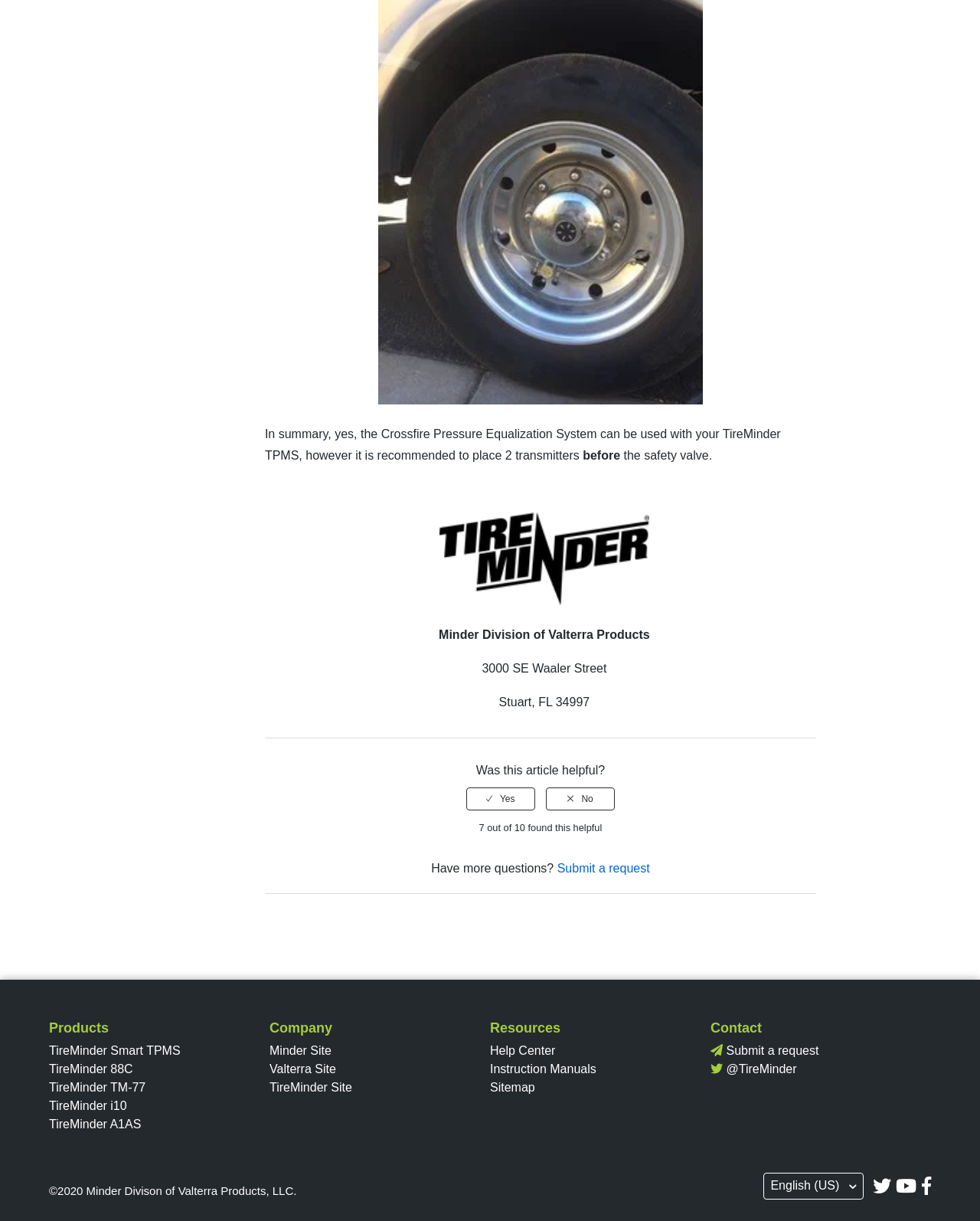Extract the bounding box coordinates for the HTML element that matches this description: "Submit a request". The coordinates should be four float numbers between 0 and 1, i.e., [left, top, right, bottom].

[0.569, 0.706, 0.663, 0.716]